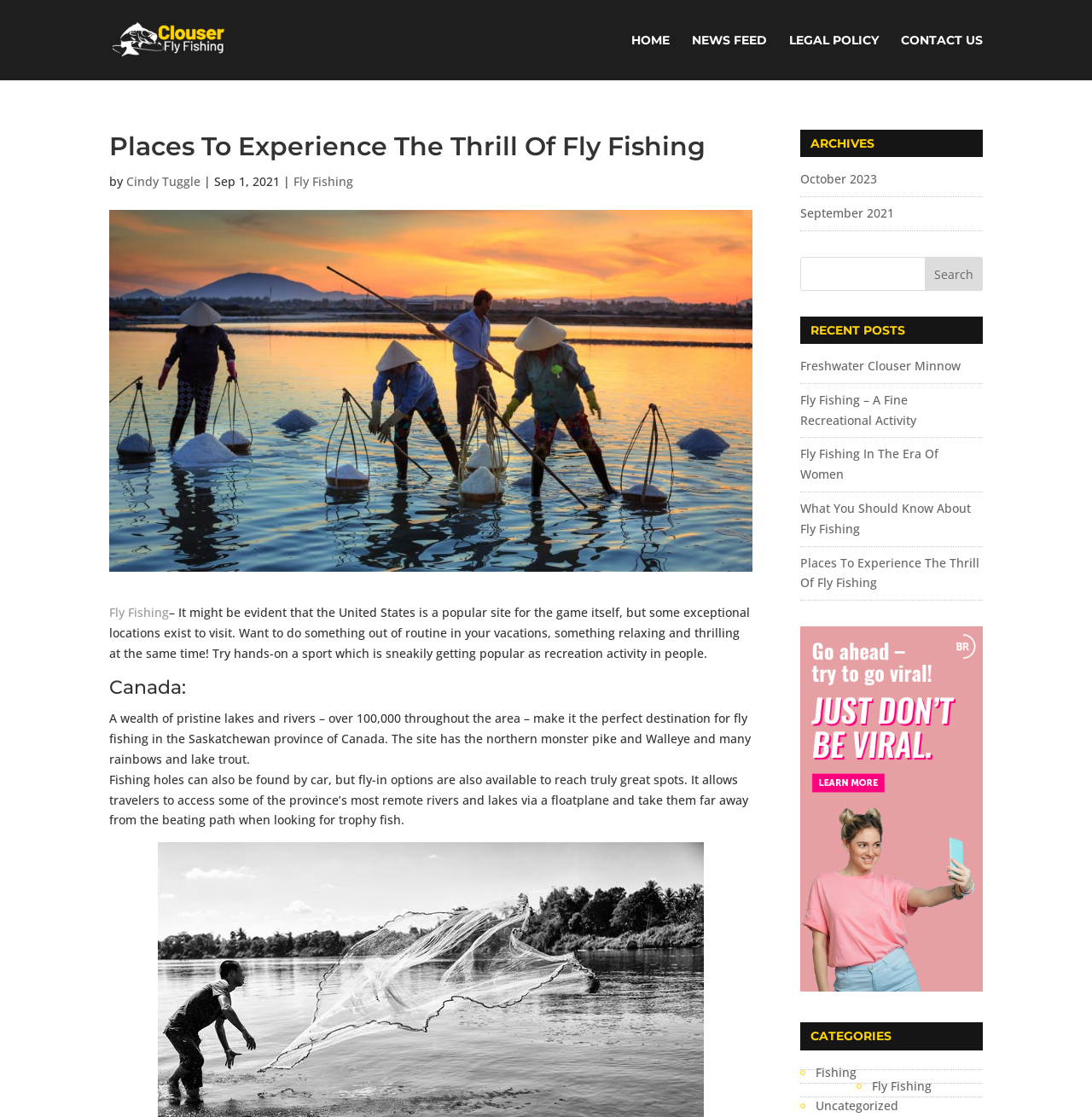How many links are there in the ARCHIVES section?
Based on the image, give a concise answer in the form of a single word or short phrase.

2